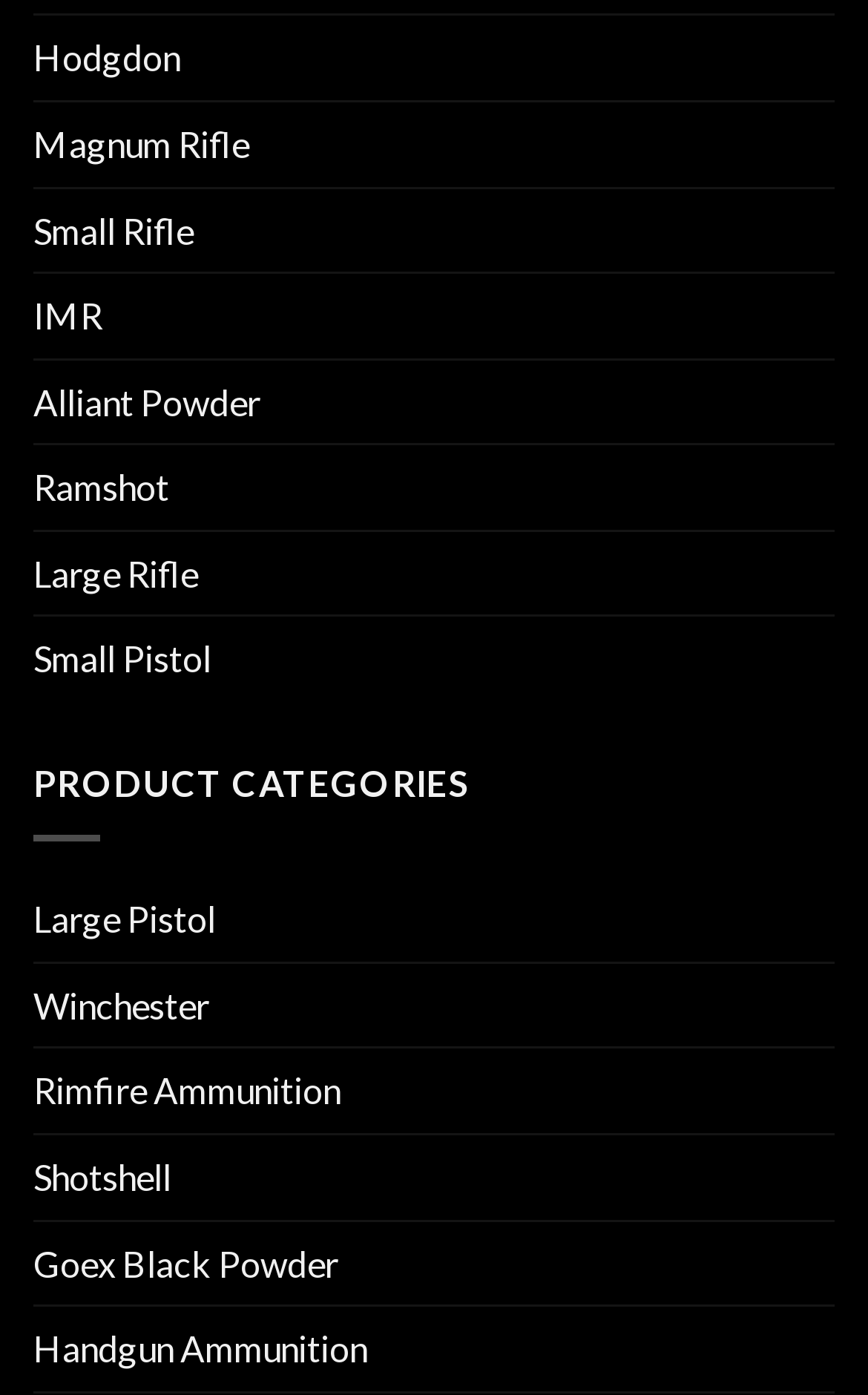Find the UI element described as: "Handgun Ammunition" and predict its bounding box coordinates. Ensure the coordinates are four float numbers between 0 and 1, [left, top, right, bottom].

[0.038, 0.937, 0.423, 0.997]